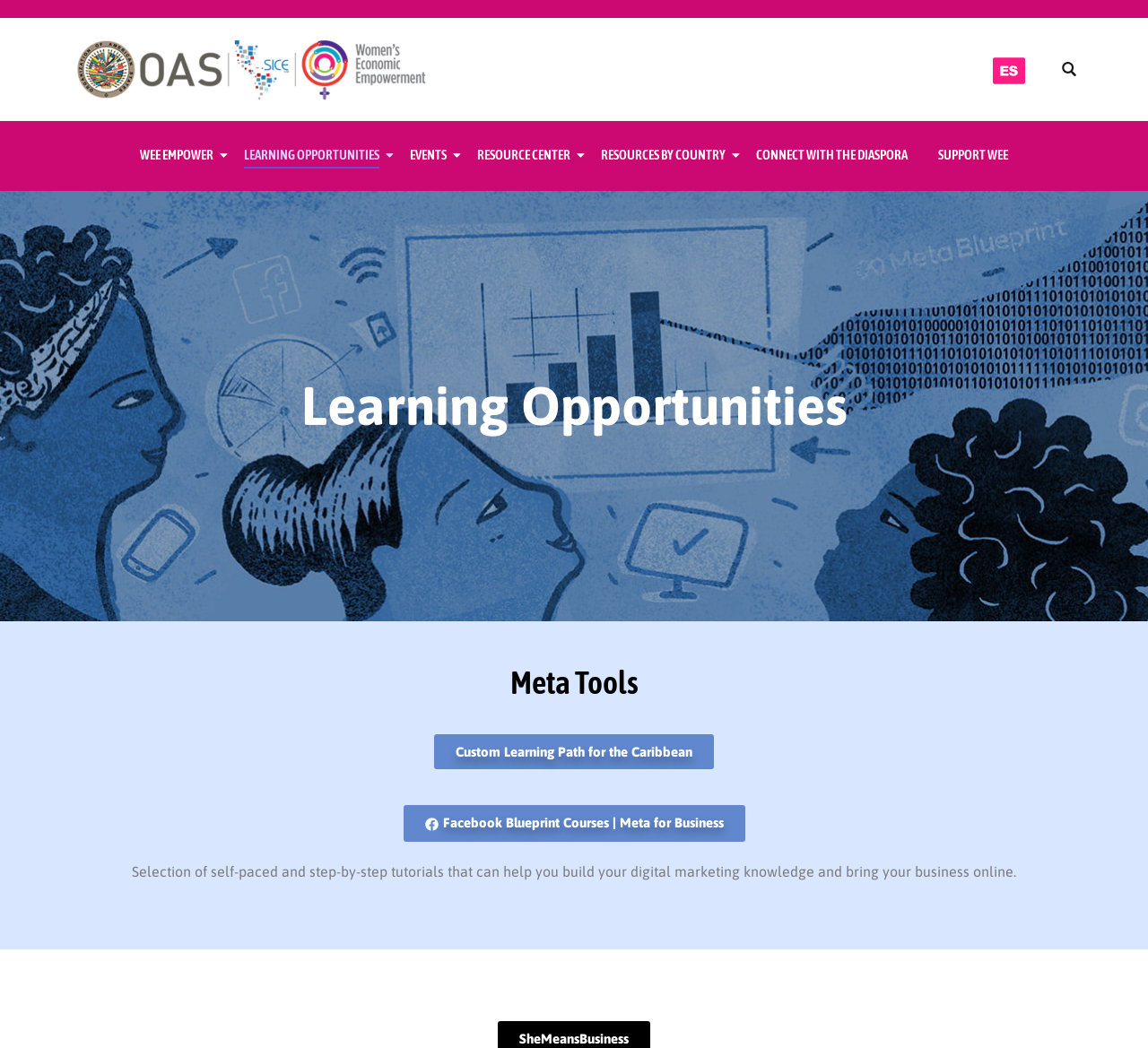Locate the UI element that matches the description Resources by Country in the webpage screenshot. Return the bounding box coordinates in the format (top-left x, top-left y, bottom-right x, bottom-right y), with values ranging from 0 to 1.

[0.518, 0.124, 0.638, 0.174]